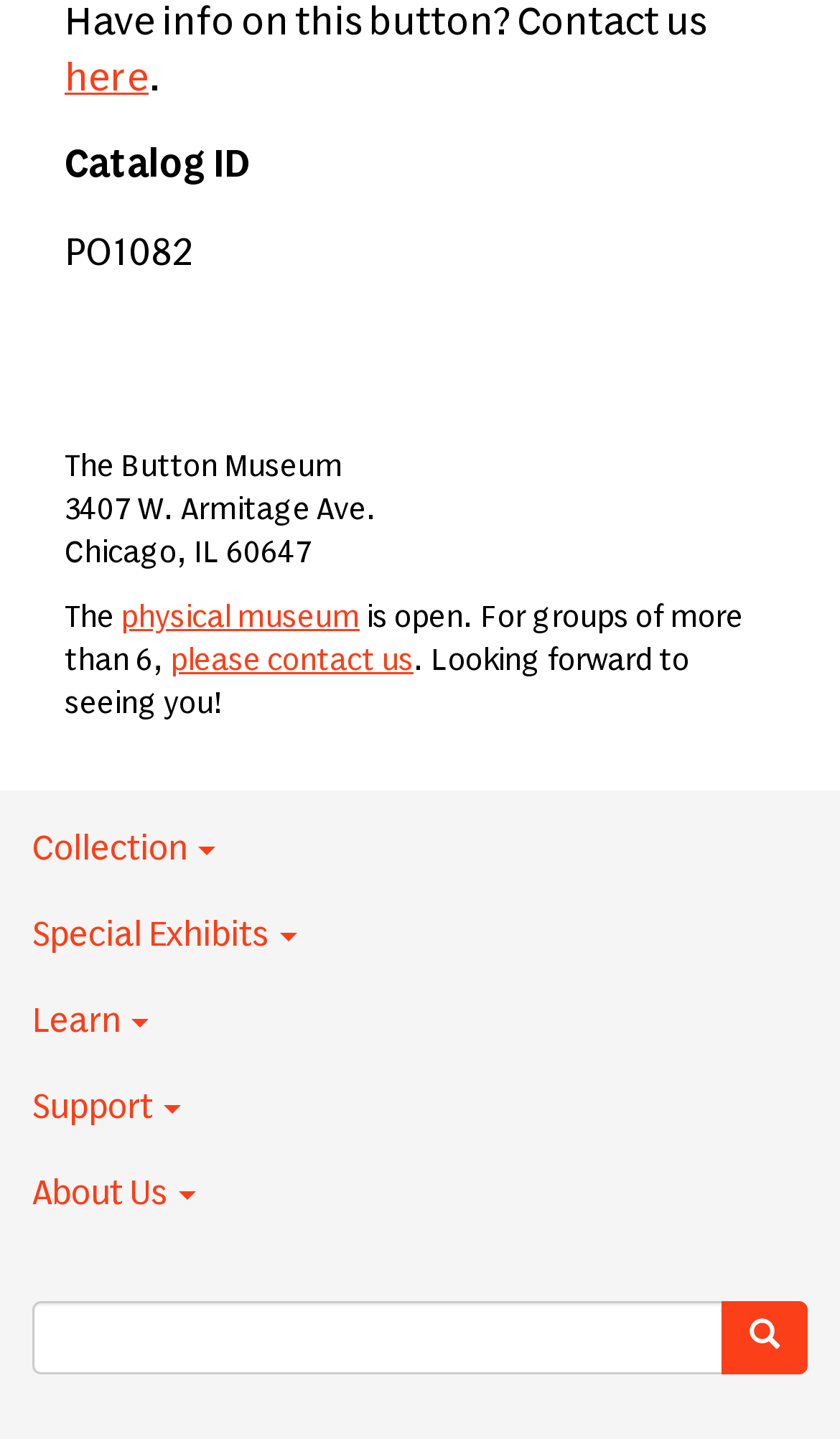What can be done for groups of more than 6?
Using the visual information, answer the question in a single word or phrase.

Contact us